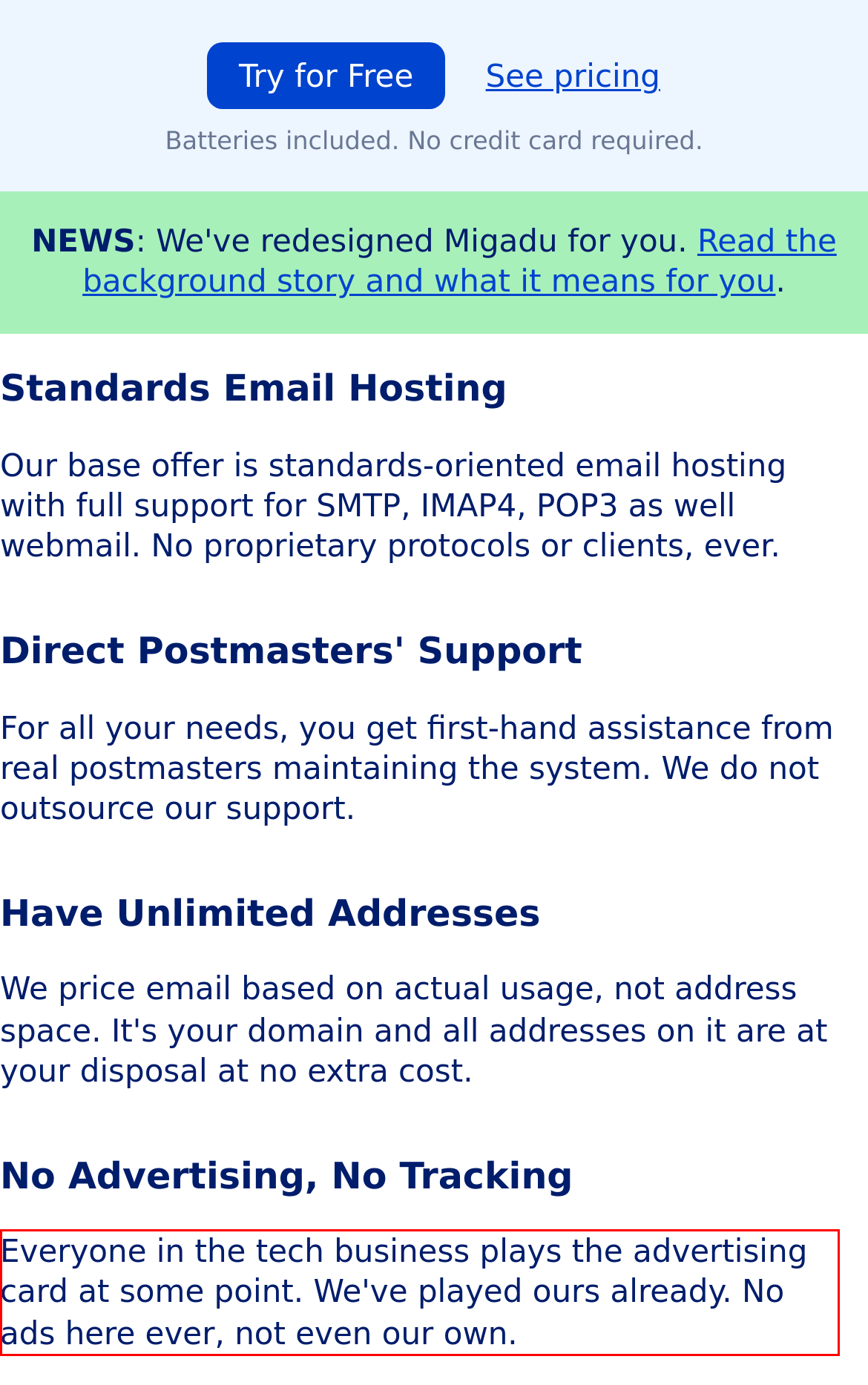You are given a screenshot with a red rectangle. Identify and extract the text within this red bounding box using OCR.

Everyone in the tech business plays the advertising card at some point. We've played ours already. No ads here ever, not even our own.